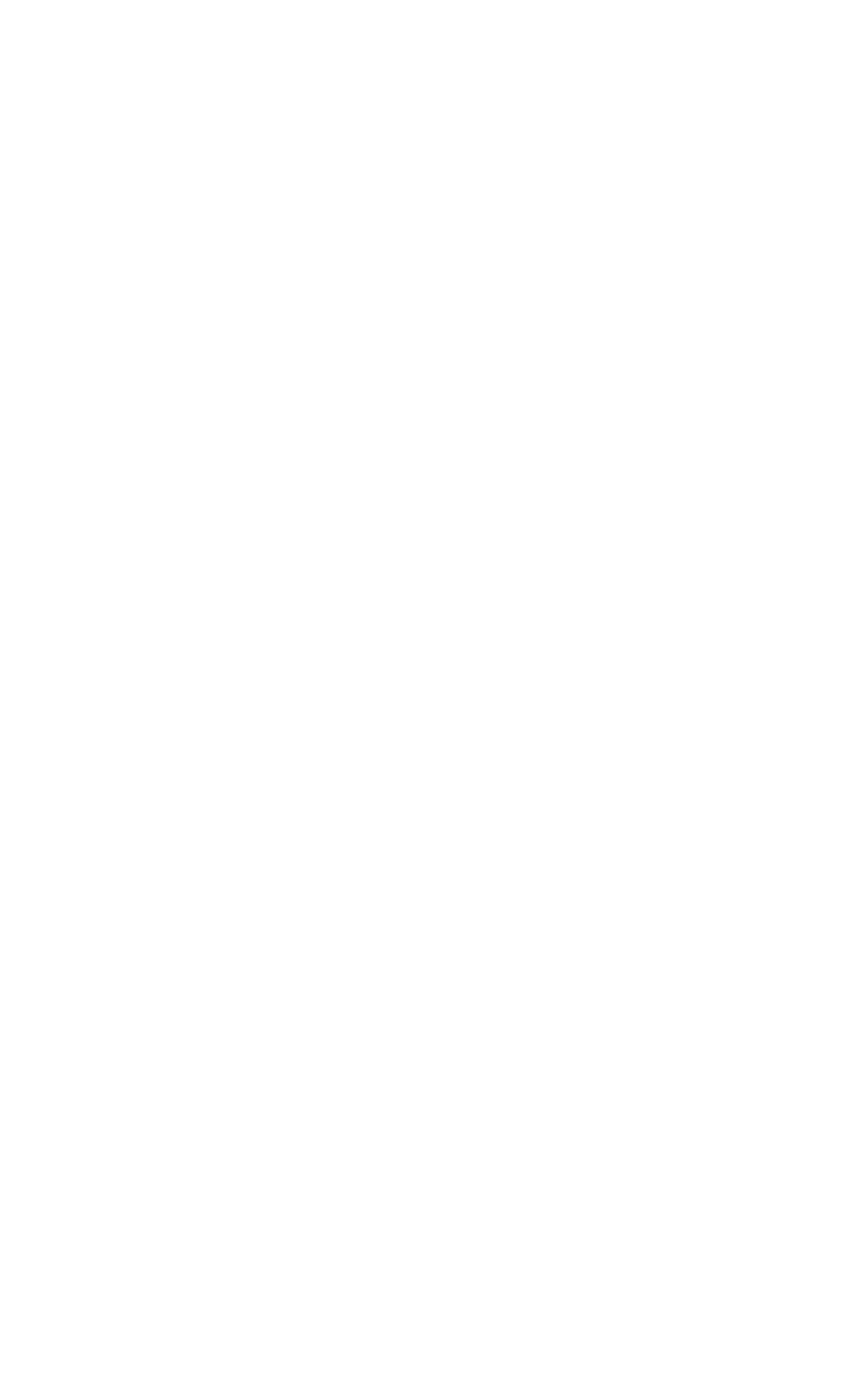Extract the bounding box coordinates for the UI element described by the text: "School of Business". The coordinates should be in the form of [left, top, right, bottom] with values between 0 and 1.

[0.133, 0.872, 0.384, 0.891]